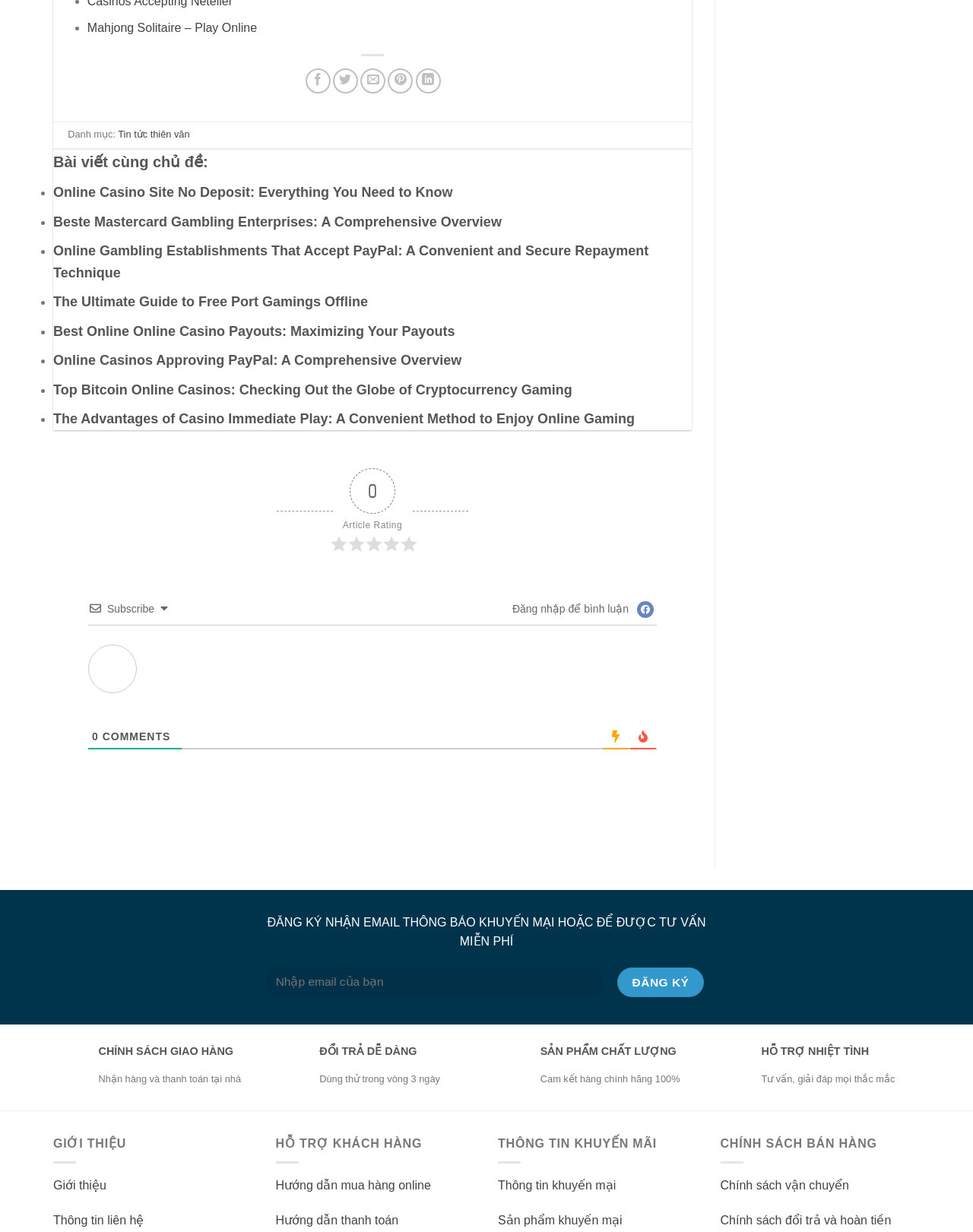How many rating stars are shown?
Based on the image, please offer an in-depth response to the question.

The webpage shows 5 rating stars, which are represented by 5 images with different colors, indicating the rating of the article.